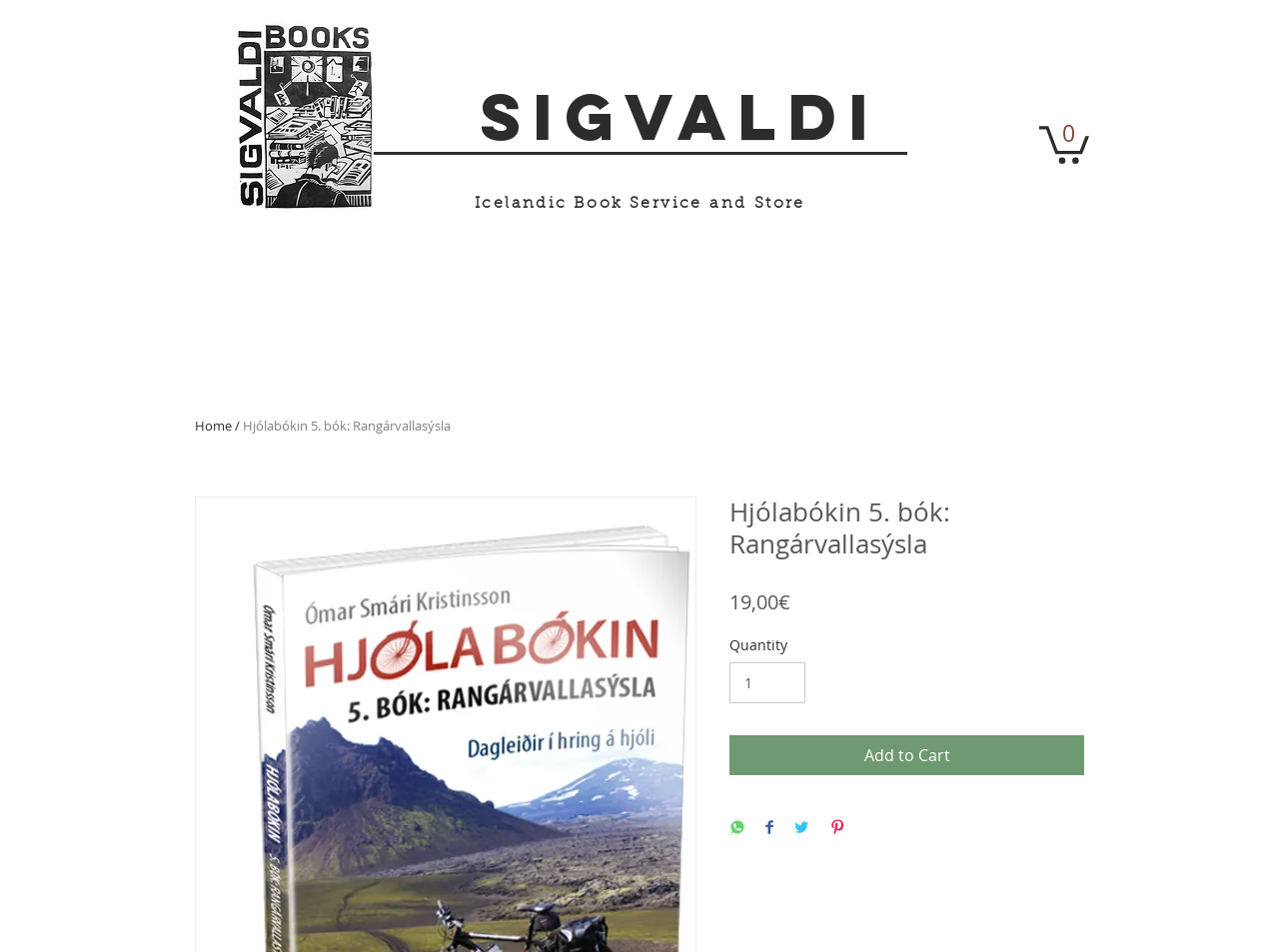How much does the book cost?
Provide an in-depth and detailed explanation in response to the question.

I found the answer by looking at the StaticText element with the text '19,00€' which is located below the heading element with the text 'Hjólabókin 5. bók: Rangárvallasýsla' inside the iframe with the label 'Site Search'.